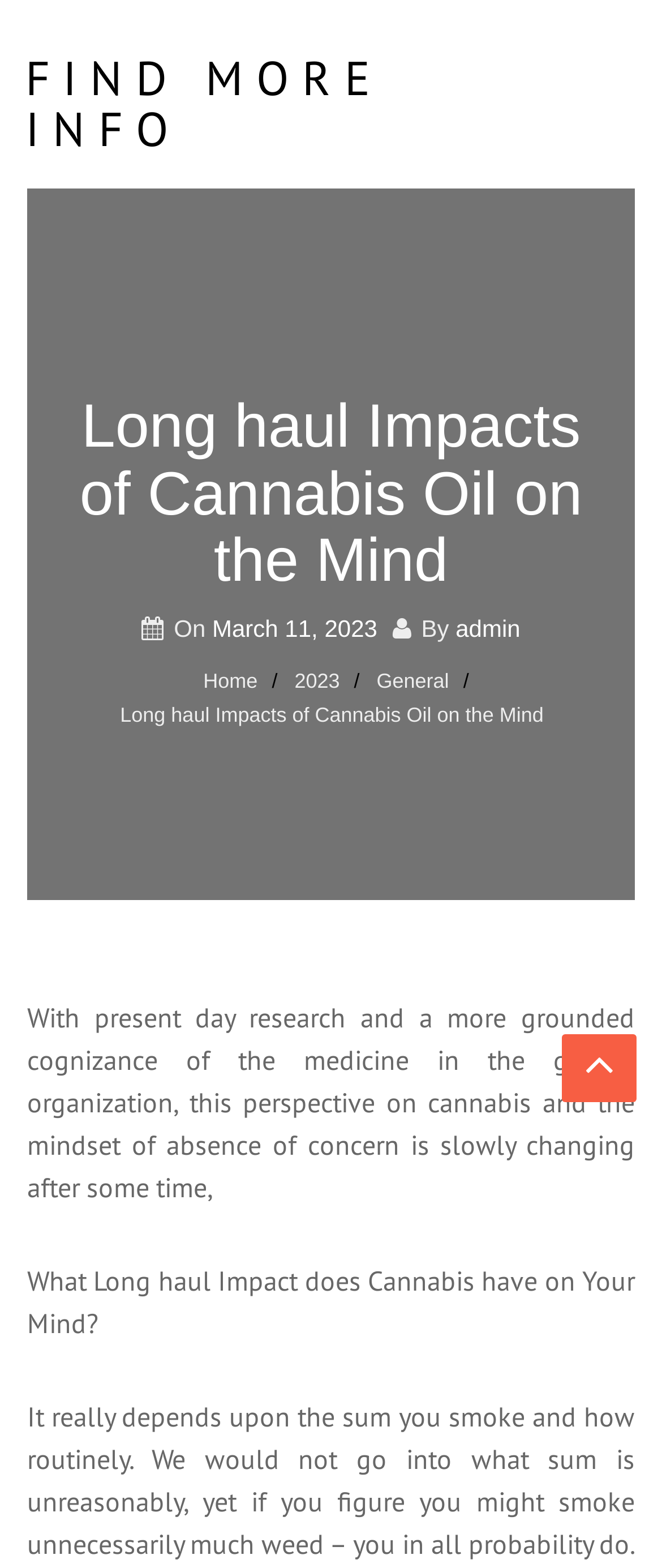Please look at the image and answer the question with a detailed explanation: What is the category of the article?

I found the category of the article by looking at the breadcrumbs navigation element which contains links to 'Home', '2023', and 'General'.